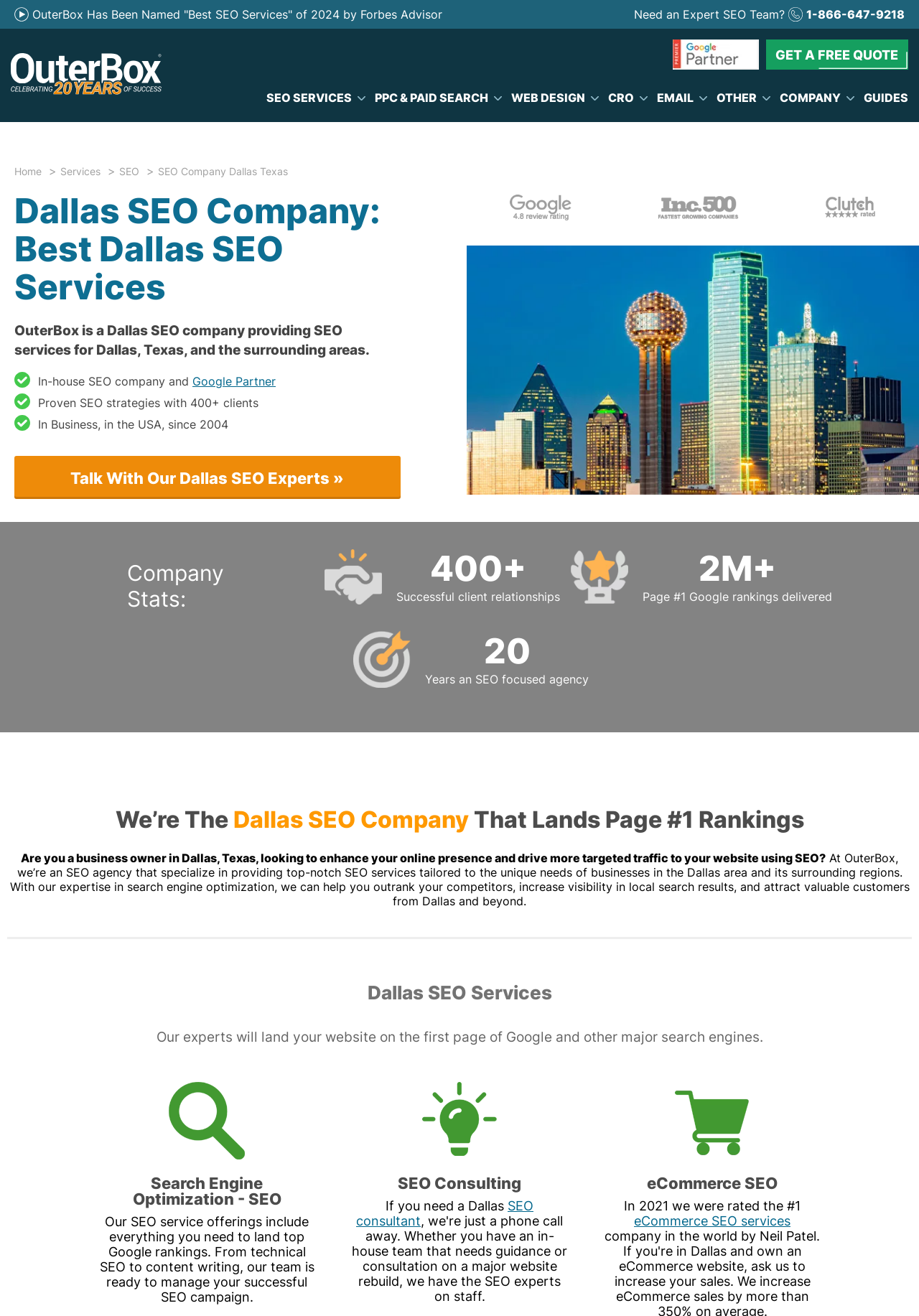Please determine the bounding box coordinates for the UI element described here. Use the format (top-left x, top-left y, bottom-right x, bottom-right y) with values bounded between 0 and 1: CRO

[0.649, 0.064, 0.702, 0.085]